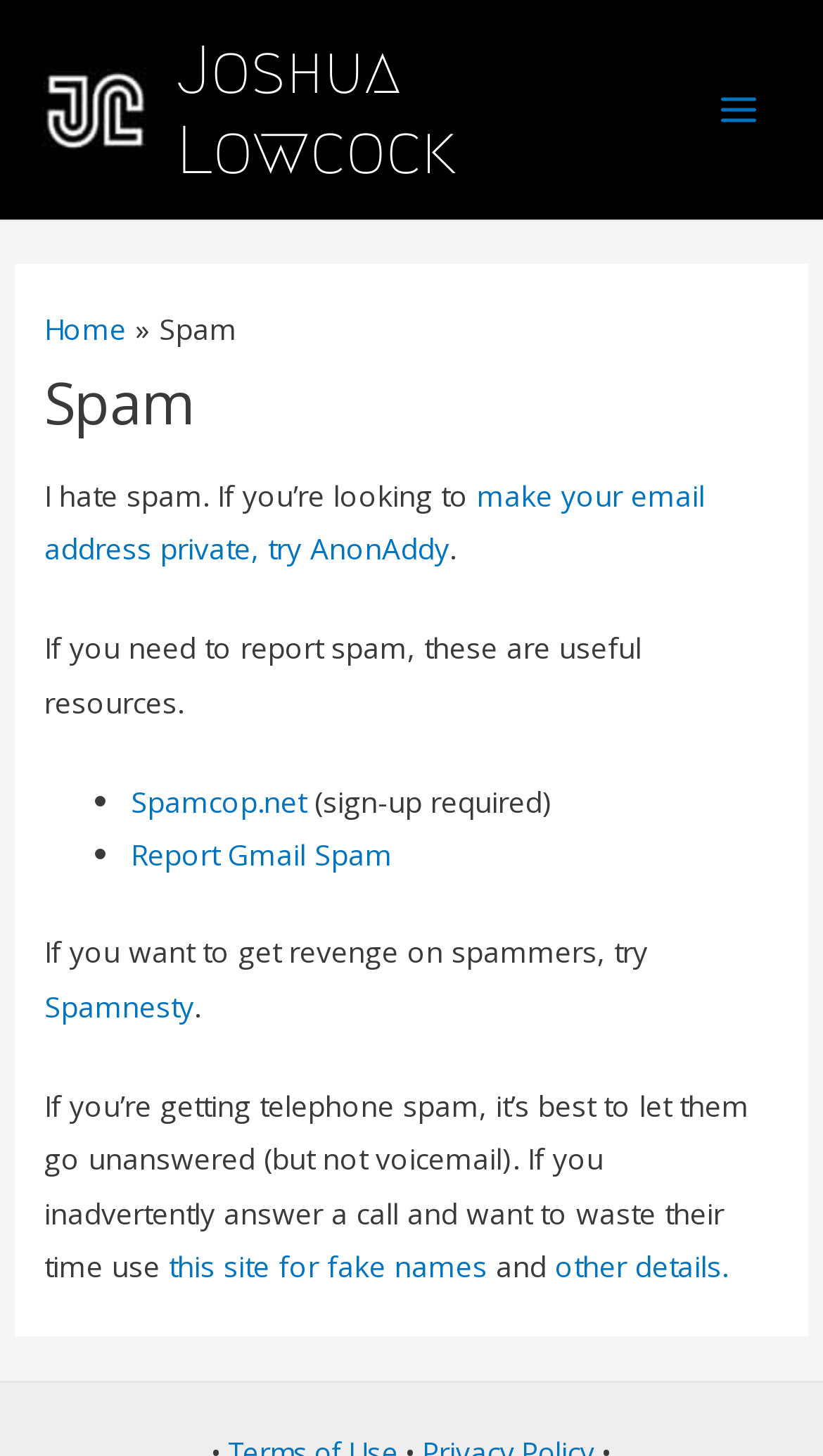Could you highlight the region that needs to be clicked to execute the instruction: "Visit the Spamcop.net website"?

[0.159, 0.536, 0.372, 0.564]